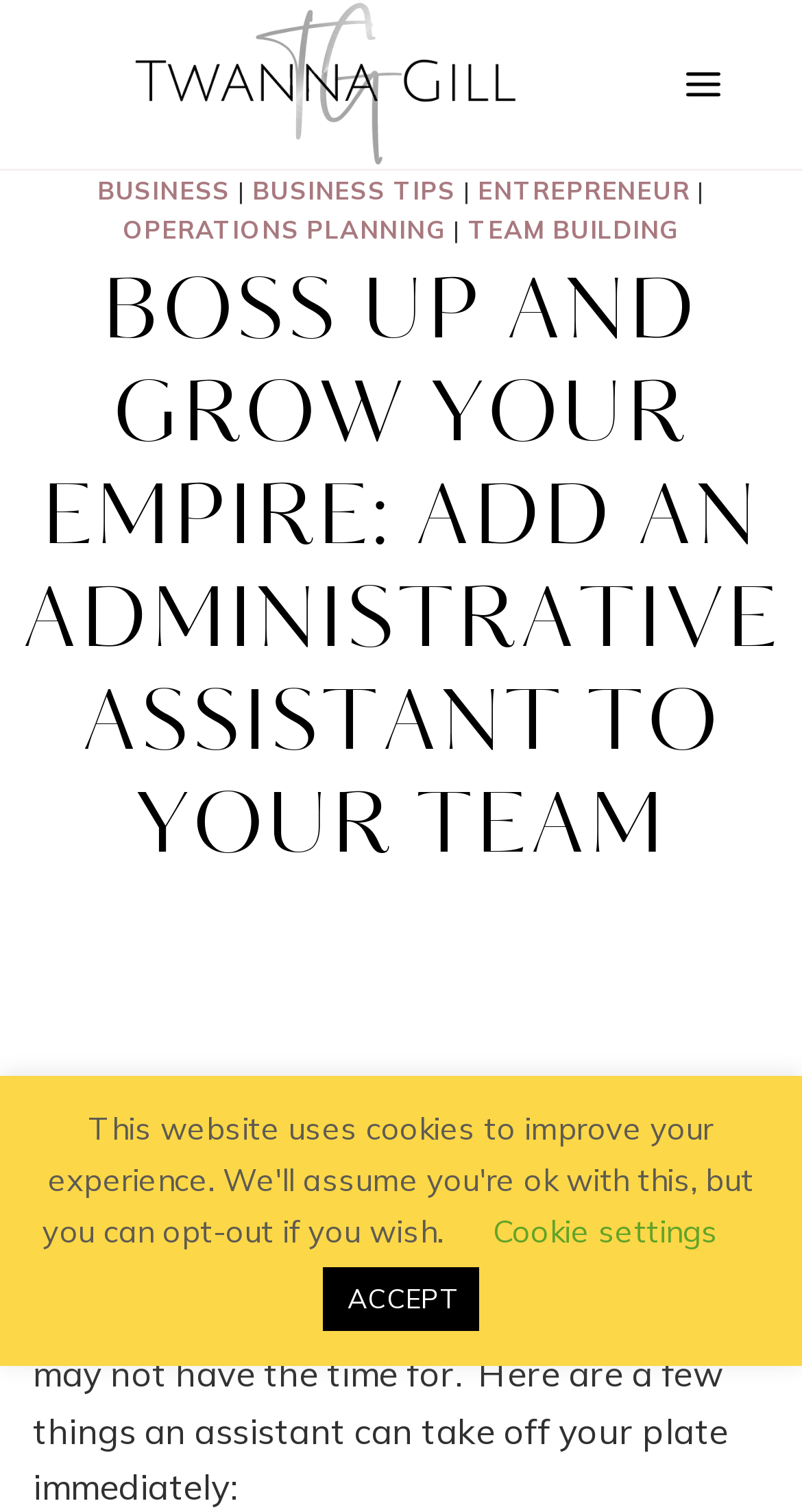Produce an extensive caption that describes everything on the webpage.

The webpage is about the benefits of hiring an administrative assistant for business growth. At the top left, there is a link to the author's name, "Twanna Gill", accompanied by an image of the same name. To the right of this, there is a button to open a menu. 

Below this, there is a navigation menu with links to different categories, including "BUSINESS", "BUSINESS TIPS", "ENTREPRENEUR", "OPERATIONS PLANNING", and "TEAM BUILDING". These links are arranged horizontally, with vertical lines separating them.

The main content of the page is headed by a title, "BOSS UP AND GROW YOUR EMPIRE: ADD AN ADMINISTRATIVE ASSISTANT TO YOUR TEAM", which spans almost the entire width of the page. Below this title, there is a paragraph of text that explains the benefits of hiring an administrative assistant, including taking on everyday business tasks that the owner may not have time for. 

At the bottom of the page, there are two buttons, "Cookie settings" and "ACCEPT", which are likely related to the website's cookie policy.